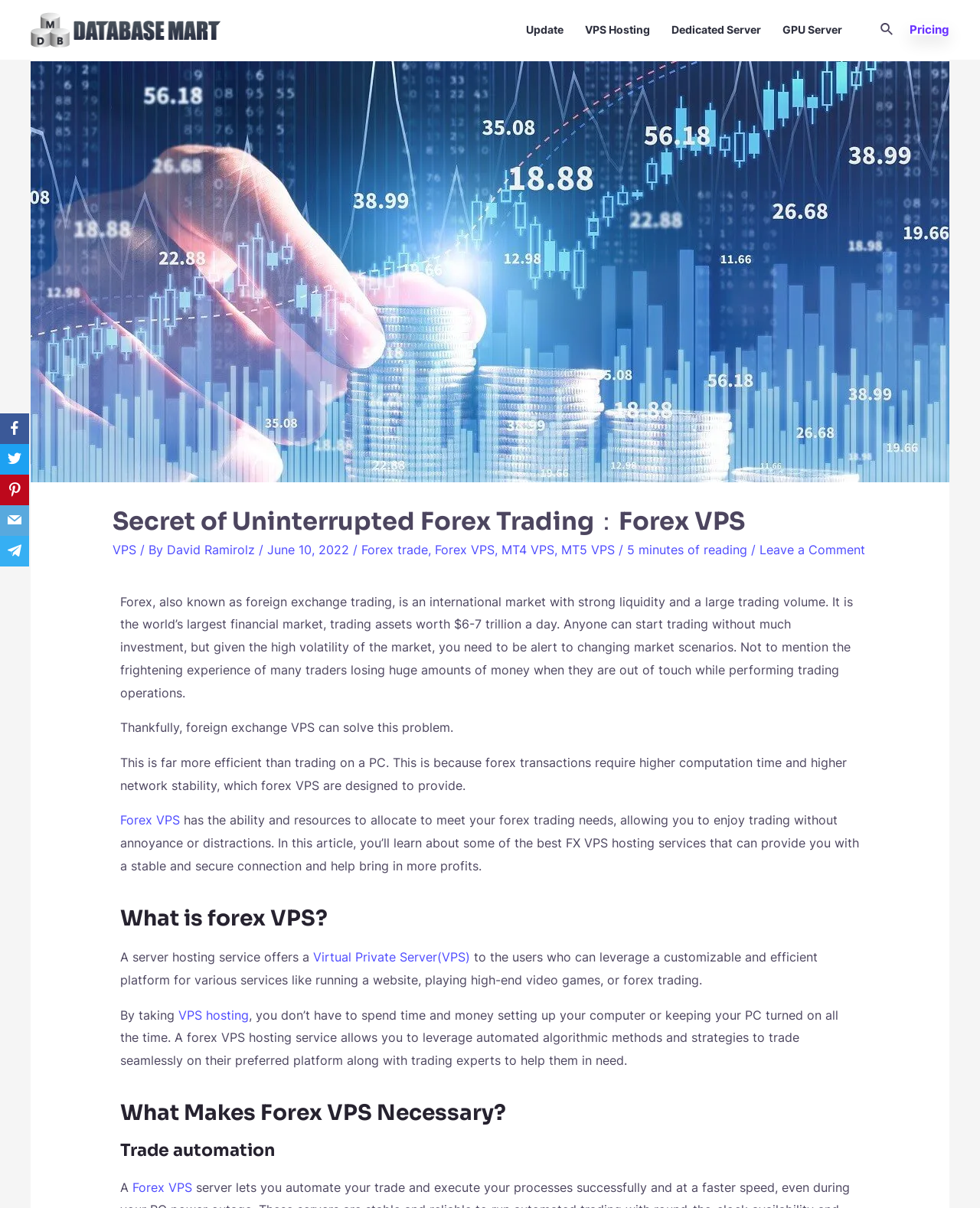What is the main purpose of Forex VPS hosting? Based on the screenshot, please respond with a single word or phrase.

To provide a customizable platform